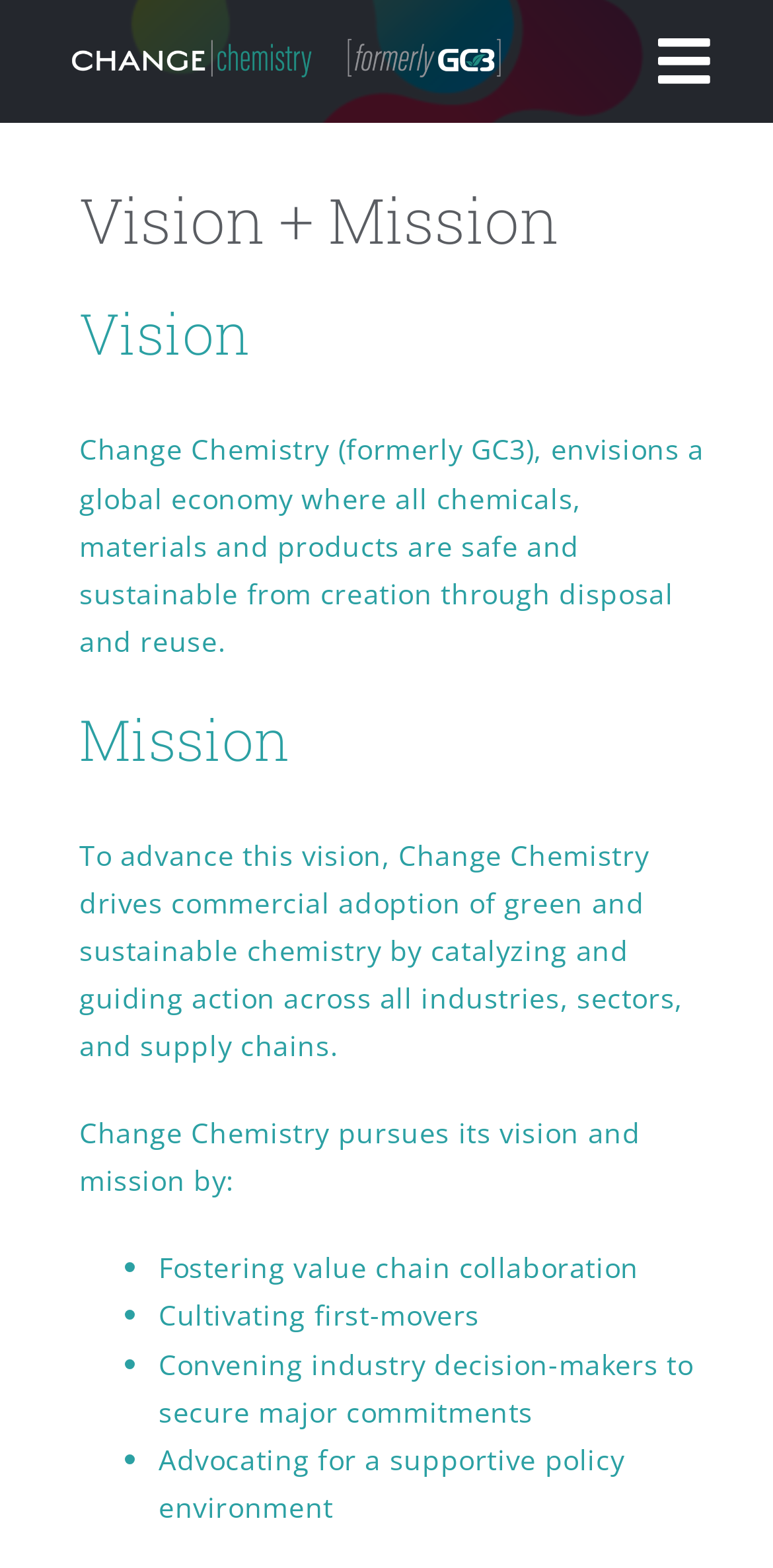Using the description "Toggle Navigation", locate and provide the bounding box of the UI element.

[0.846, 0.02, 0.923, 0.058]